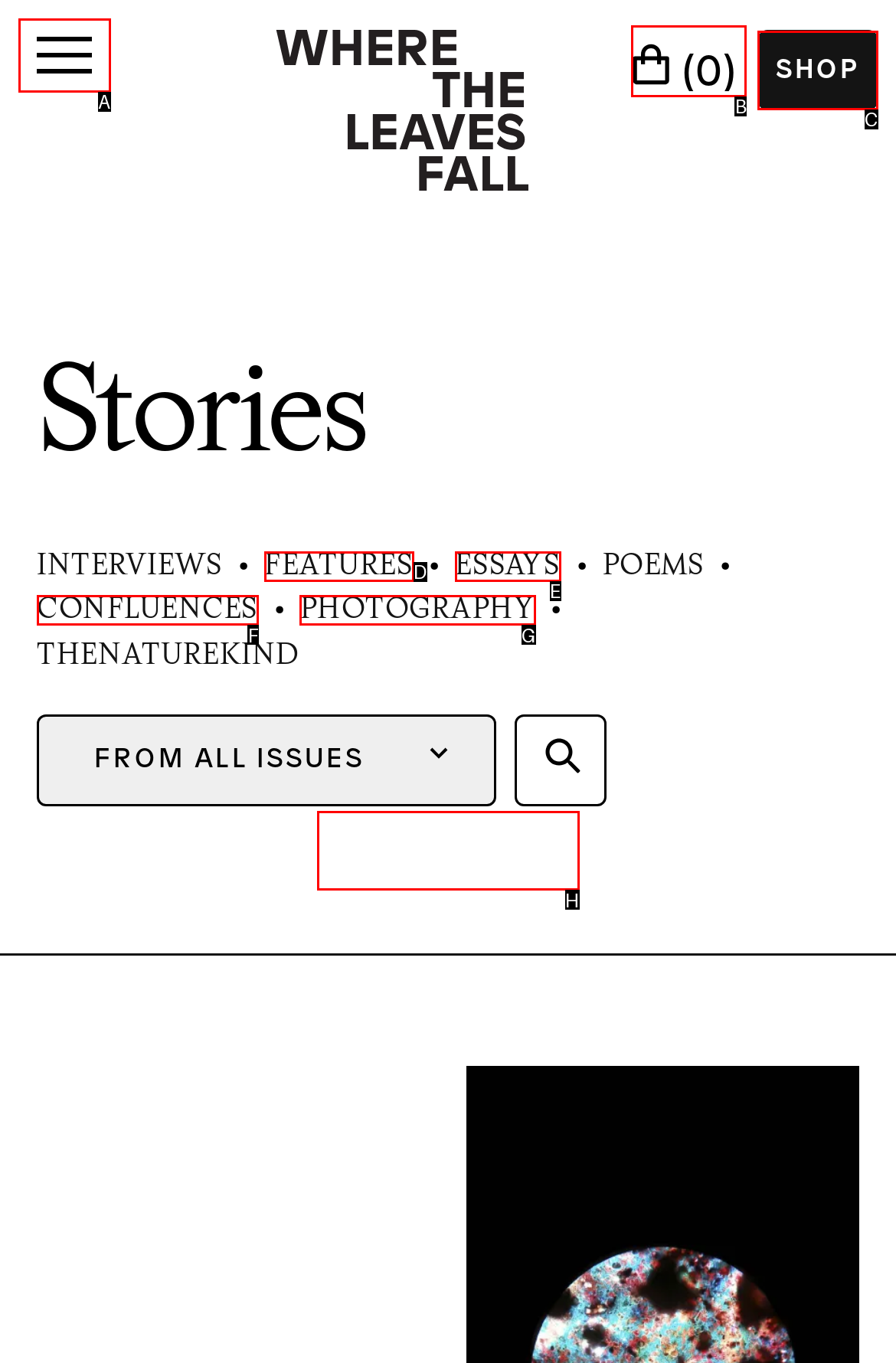Find the HTML element to click in order to complete this task: Click on the cart
Answer with the letter of the correct option.

B